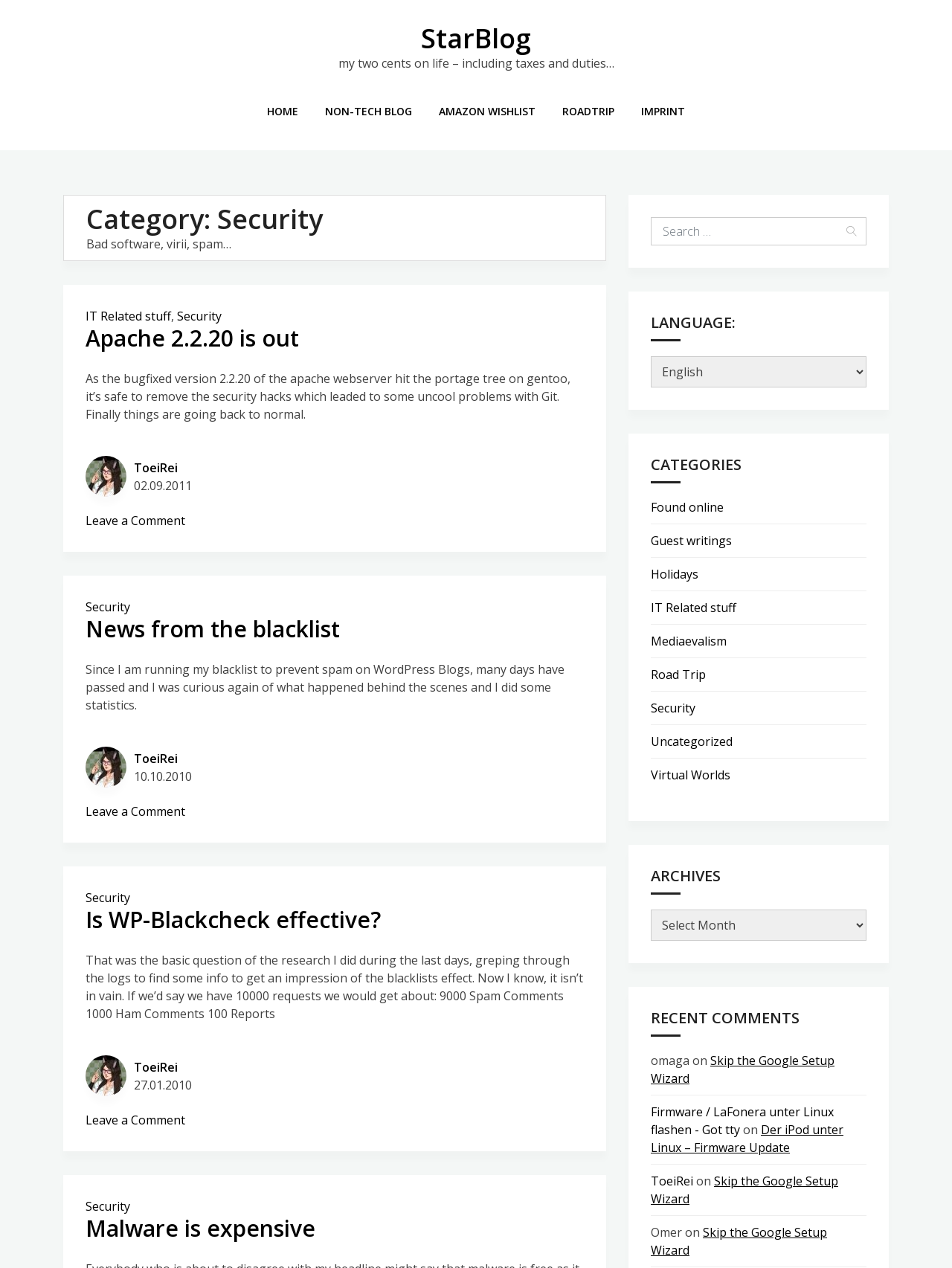Please answer the following question using a single word or phrase: 
How many articles are on this page?

3